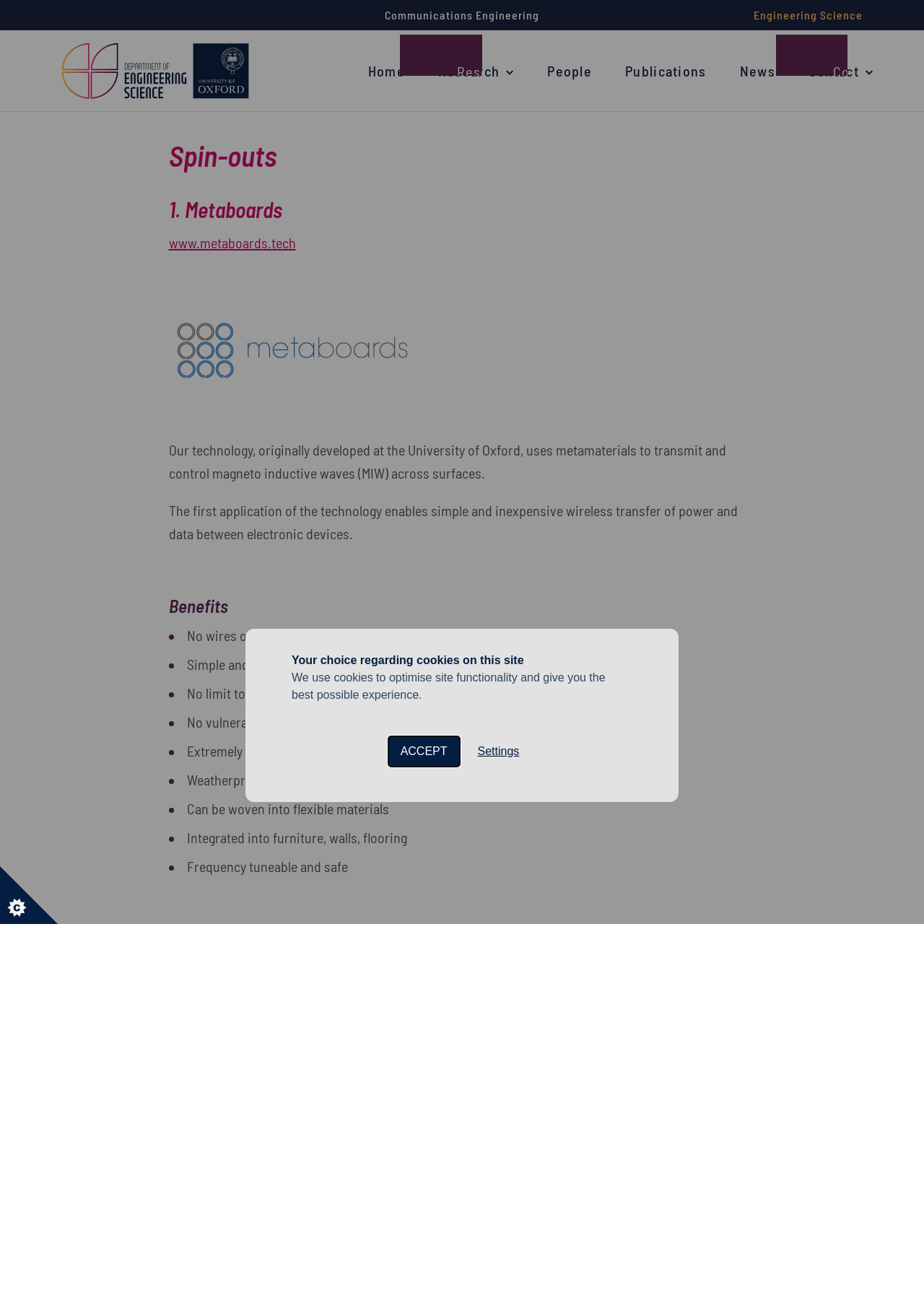Identify the bounding box coordinates of the clickable region required to complete the instruction: "Learn more about 'Metaboards'". The coordinates should be given as four float numbers within the range of 0 and 1, i.e., [left, top, right, bottom].

[0.182, 0.179, 0.32, 0.197]